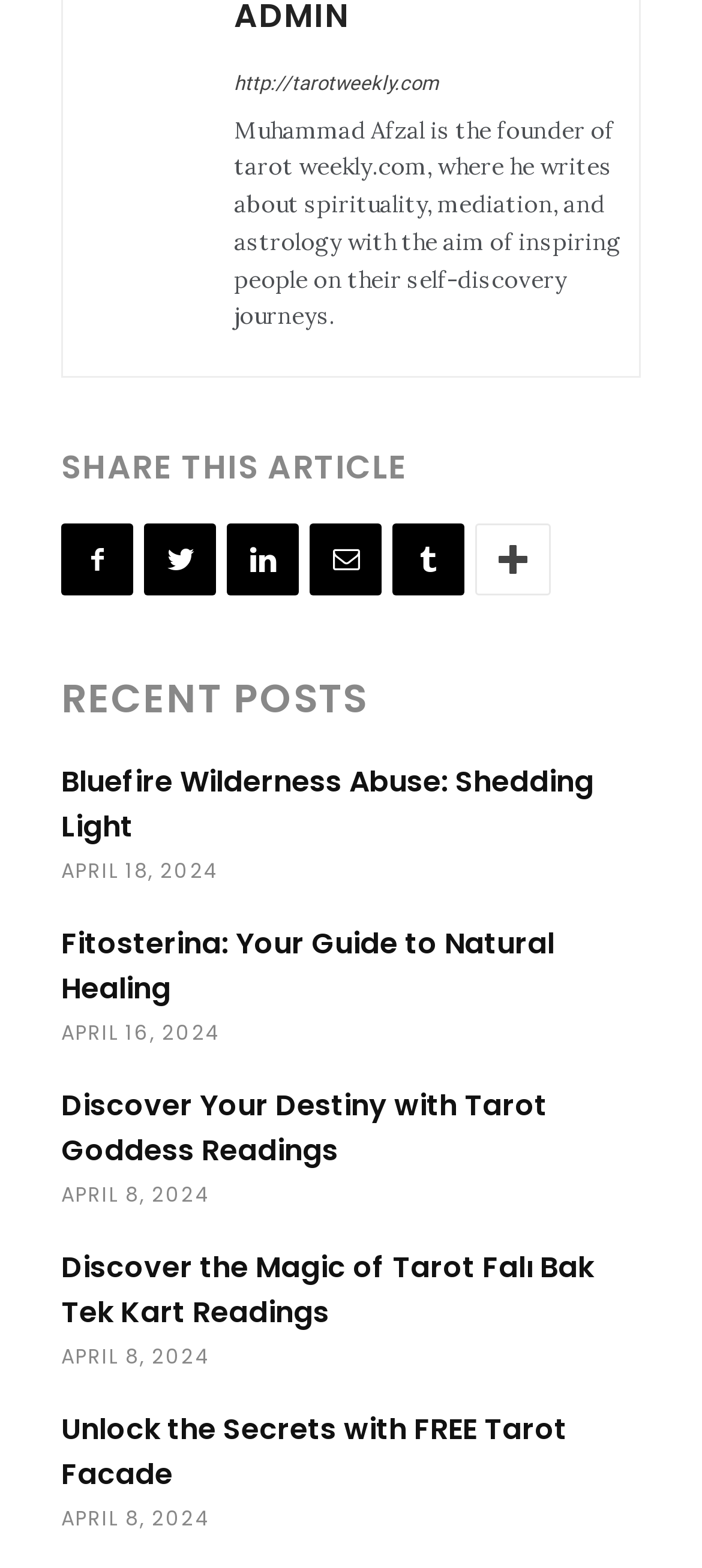Locate the coordinates of the bounding box for the clickable region that fulfills this instruction: "Discover the article 'Unlock the Secrets with FREE Tarot Facade'".

[0.087, 0.899, 0.808, 0.954]